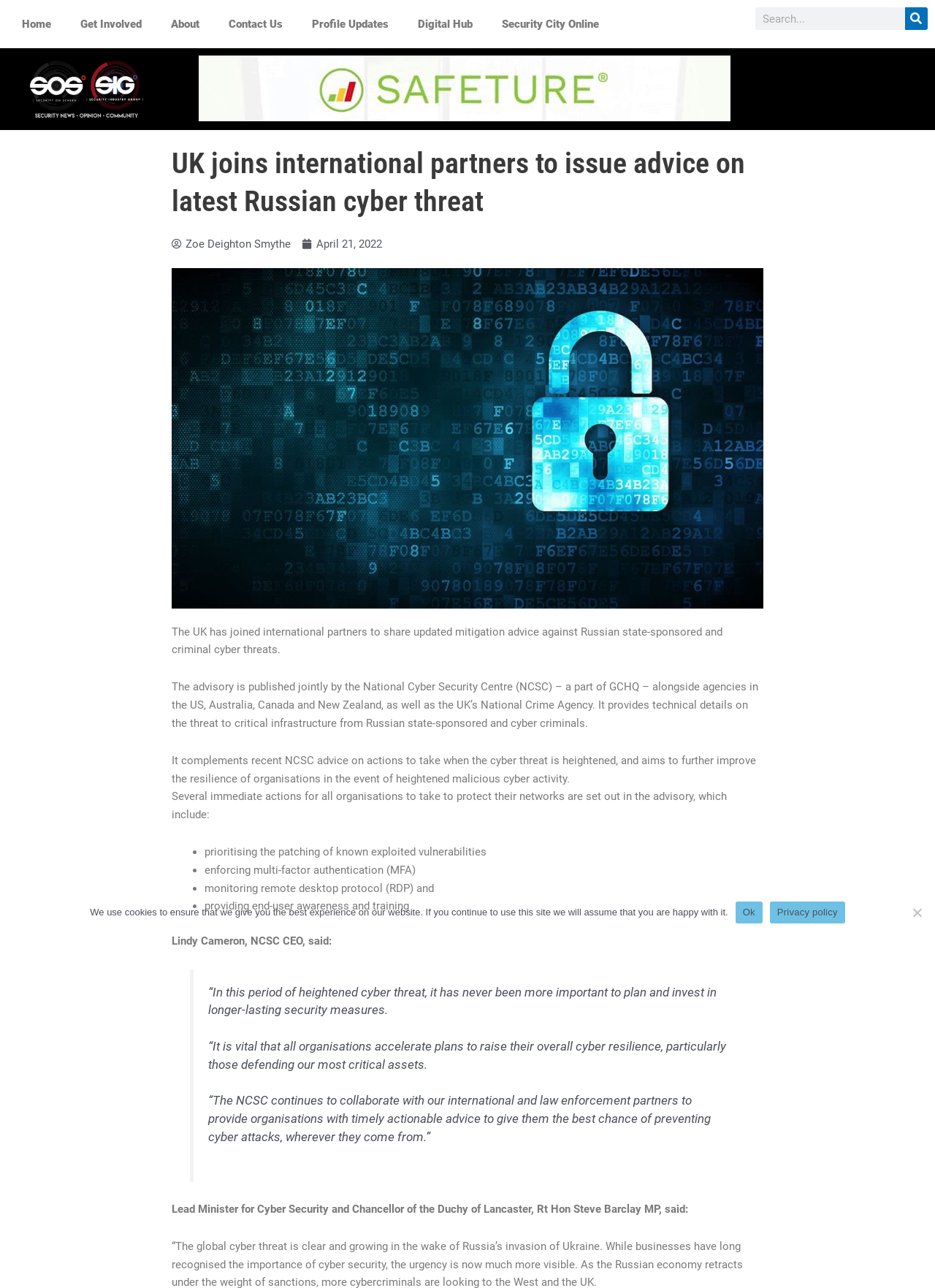Given the description "Ok", provide the bounding box coordinates of the corresponding UI element.

[0.786, 0.7, 0.815, 0.717]